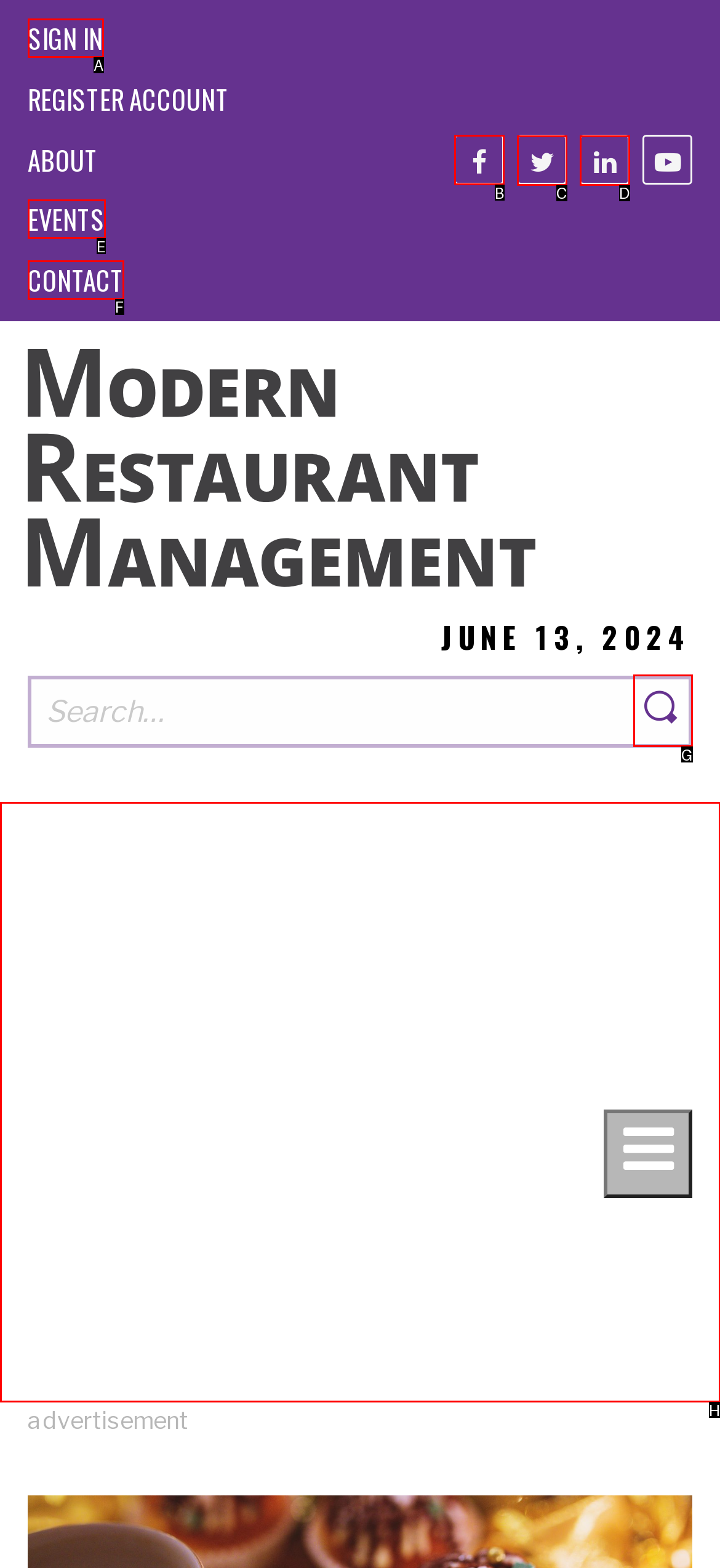Select the appropriate letter to fulfill the given instruction: Visit the Facebook page
Provide the letter of the correct option directly.

B